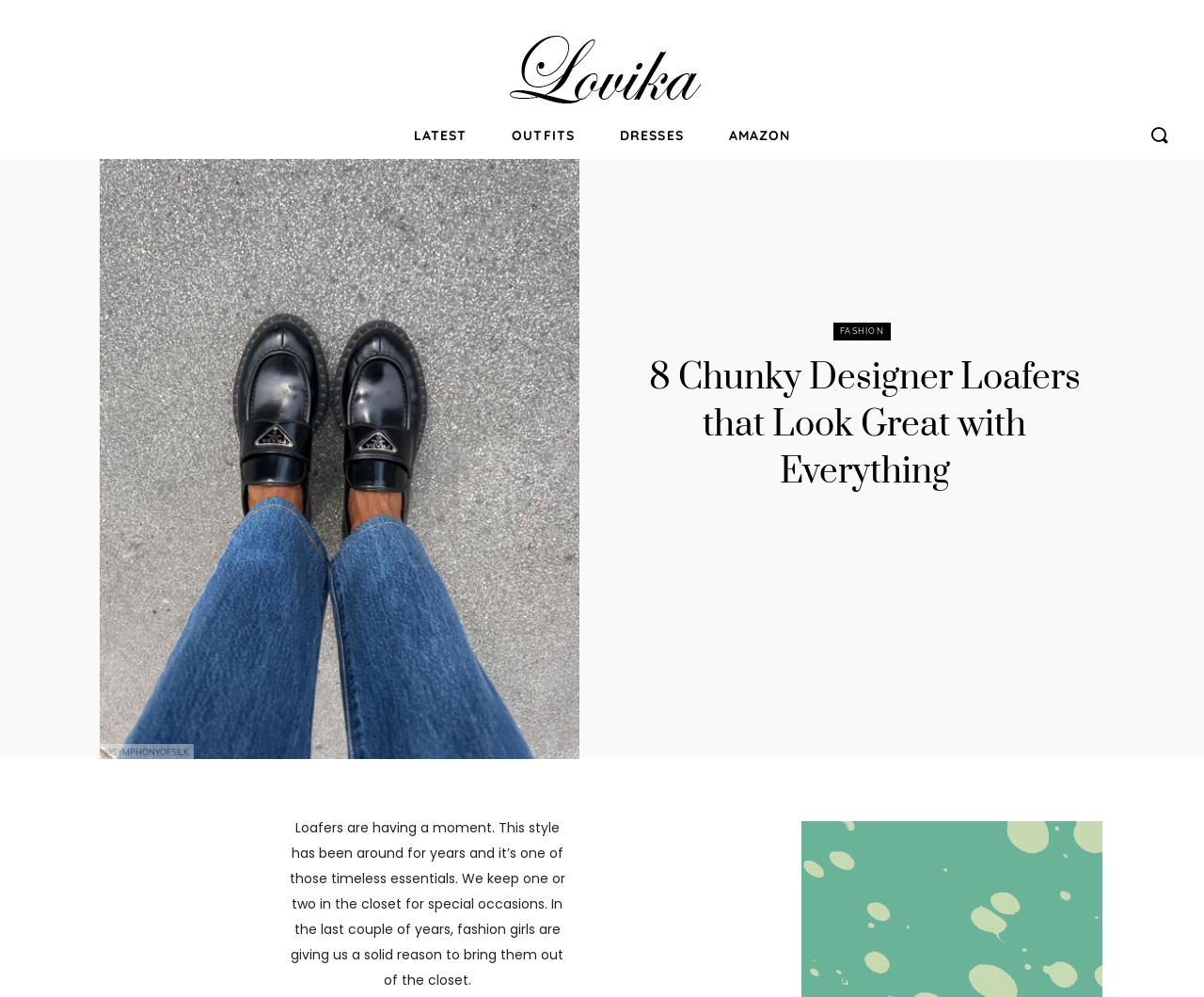Provide an in-depth caption for the webpage.

The webpage is about chunky designer loafers, featuring a collection of 8 stylish options. At the top left, there is a link to "Lovika" accompanied by a small image of the brand's logo. Below this, there are four links to different categories: "LATEST", "OUTFITS", "DRESSES", and "AMAZON", arranged horizontally across the page. 

To the right of these links, there is a button with an icon. Below this button, there is a large figure showcasing a pair of designer chunky black loafers, accompanied by a caption from the user "@SYMPHONYOFSILK". 

On the right side of the page, there is a link to "FASHION" and a heading that reads "8 Chunky Designer Loafers that Look Great with Everything". Below this heading, there is a block of text that discusses the trend of loafers, describing them as timeless essentials that are being brought back into fashion by "fashion girls".